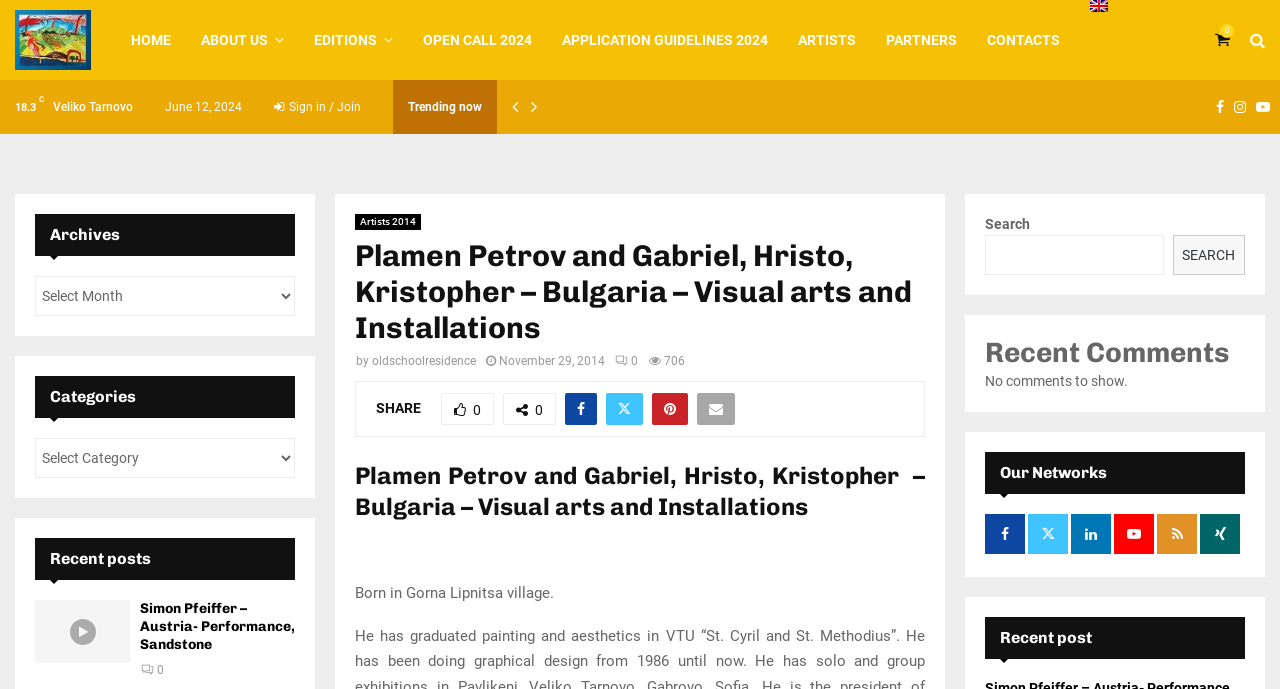Identify the bounding box coordinates of the region that should be clicked to execute the following instruction: "Check recent comments".

[0.77, 0.486, 0.973, 0.539]